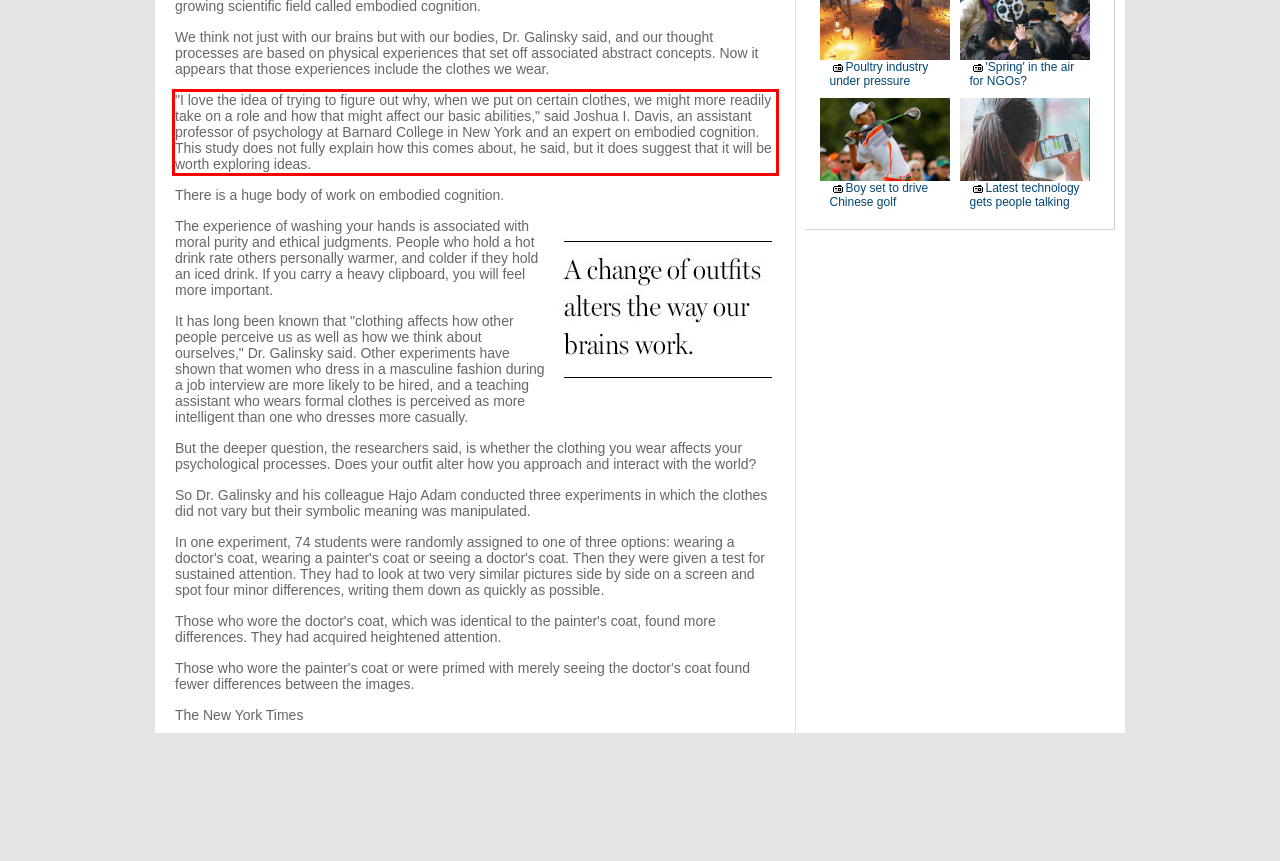Inspect the webpage screenshot that has a red bounding box and use OCR technology to read and display the text inside the red bounding box.

"I love the idea of trying to figure out why, when we put on certain clothes, we might more readily take on a role and how that might affect our basic abilities," said Joshua I. Davis, an assistant professor of psychology at Barnard College in New York and an expert on embodied cognition. This study does not fully explain how this comes about, he said, but it does suggest that it will be worth exploring ideas.